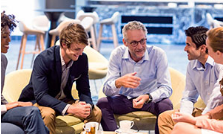Detail every significant feature and component of the image.

The image depicts a lively group discussion among five professionals seated in a modern, well-lit setting. The individuals appear engaged and attentive as they share ideas and insights. A middle-aged man with glasses, wearing a light blue shirt, takes the lead in conversation, gesturing animatedly. The other participants, a diverse mix of men and women, listen intently. The atmosphere exudes collaboration and teamwork, highlighting the importance of effective communication and interaction in a professional environment. This scene reflects the course's focus on skills essential for successful leadership and communication in various contexts, such as in the module titled "Communicating as a Leader," which is included in the learning paths offered.